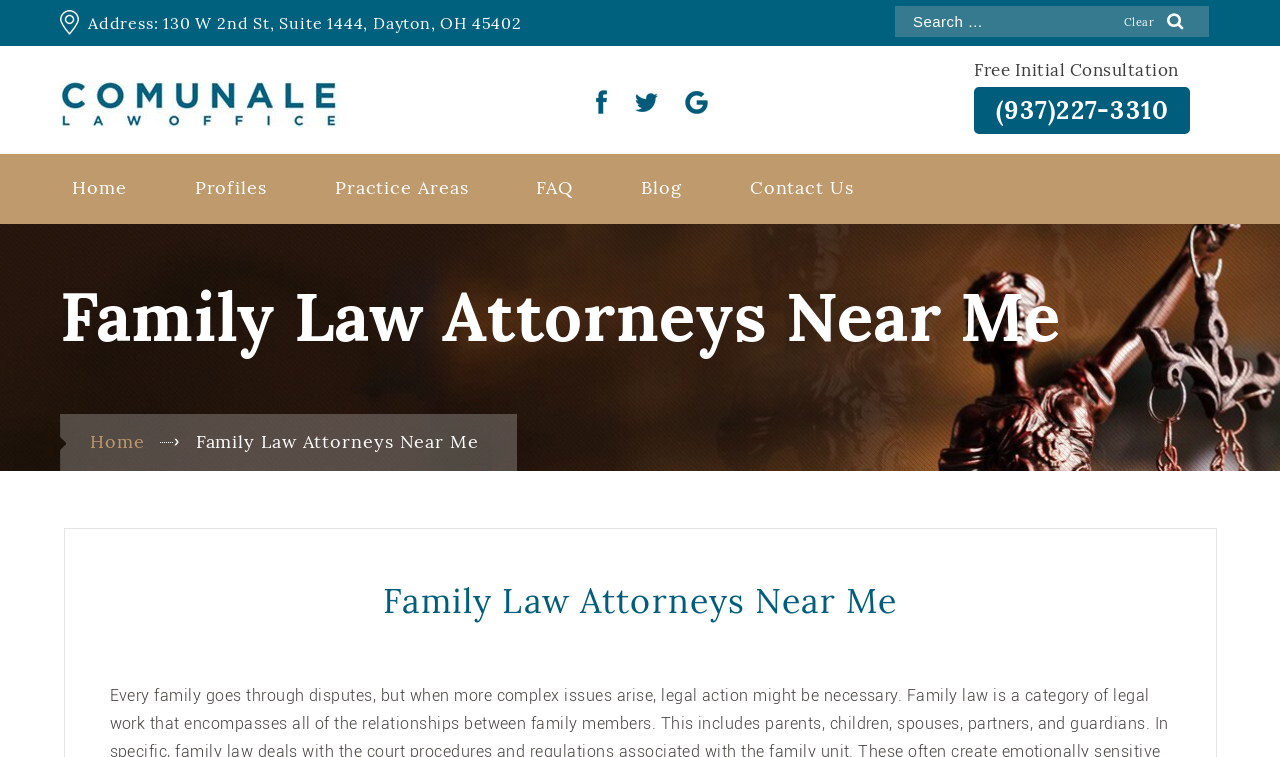Respond to the question with just a single word or phrase: 
How many social media links are available?

3